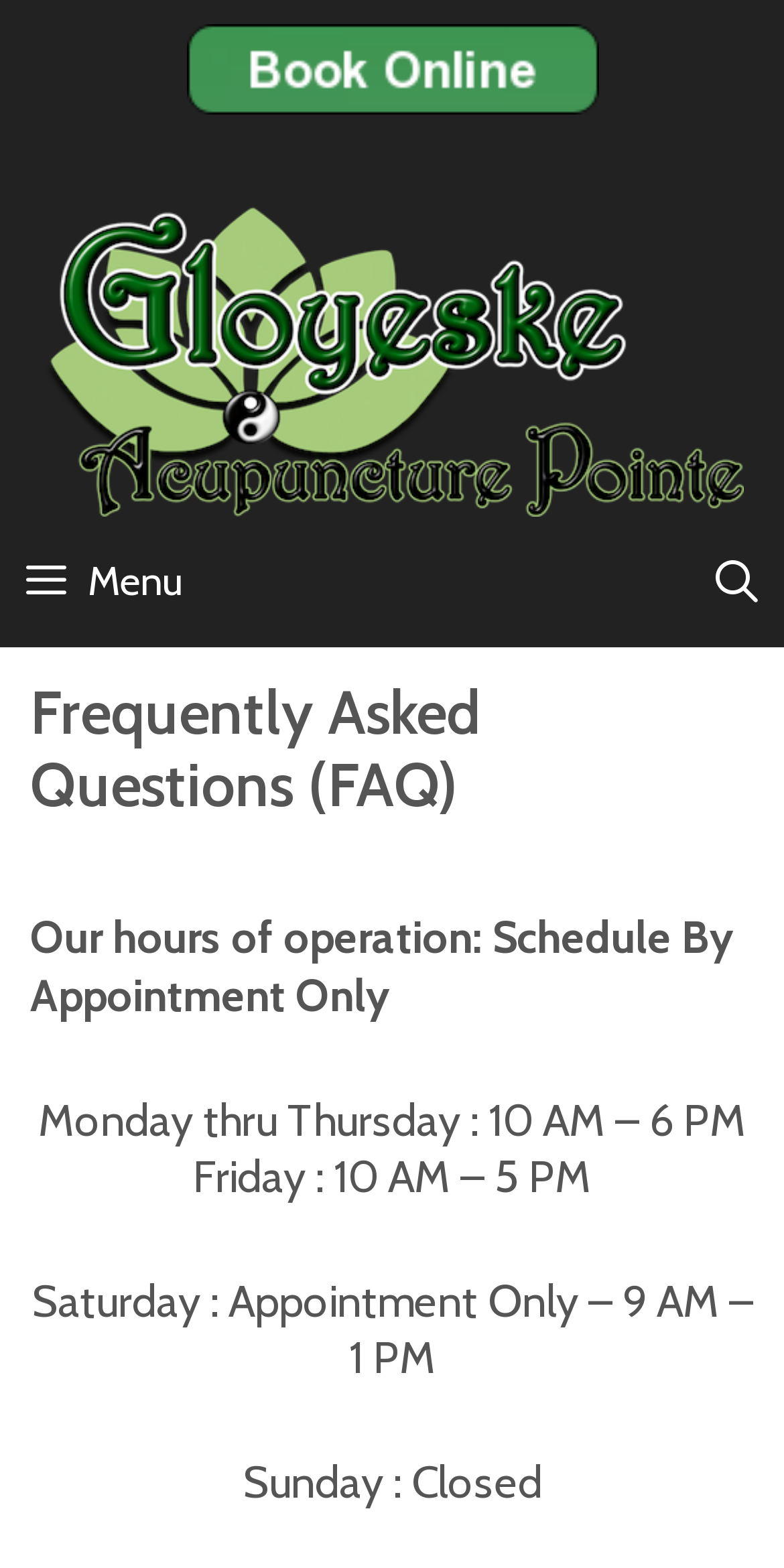Create an in-depth description of the webpage, covering main sections.

The webpage is about Frequently Asked Questions (FAQ) related to Gloyeske Acupuncture Pointe. At the top, there is a complementary section that spans almost the entire width of the page. Below it, there is a link to Gloyeske Acupuncture Pointe, accompanied by an image of the same name, which is positioned to the left of the link. 

On the top right corner, there is a search function, indicated by a magnifying glass icon and the text "SEARCH". Next to it, there is a menu button with a hamburger icon, which is not expanded by default. 

When the menu button is expanded, it reveals a header section with the title "Frequently Asked Questions (FAQ)". Below the title, there are five paragraphs of text that provide information about the hours of operation of Gloyeske Acupuncture Pointe. The hours are listed from Monday to Sunday, with specific times for each day.